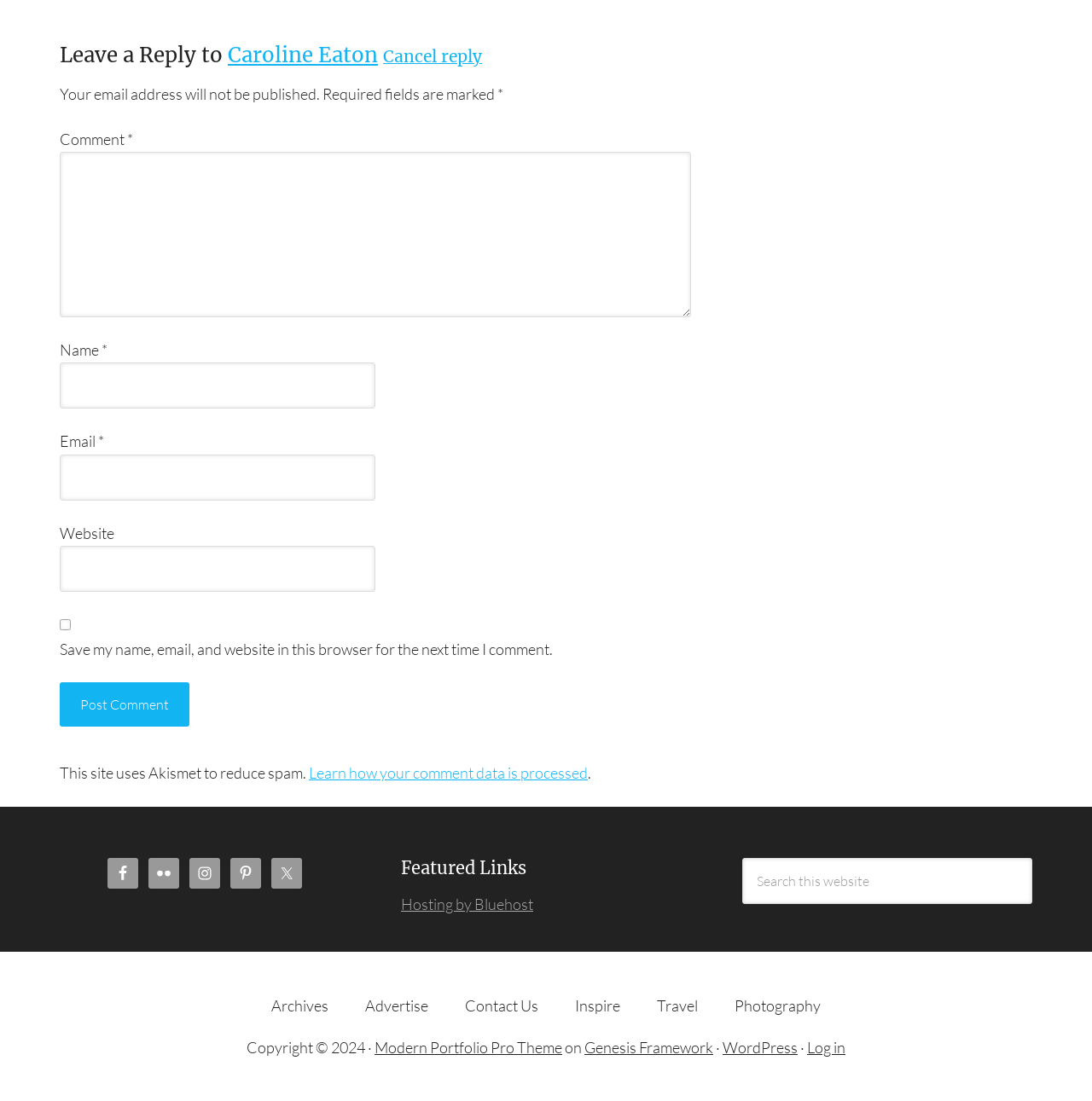Kindly determine the bounding box coordinates for the area that needs to be clicked to execute this instruction: "Leave a reply".

[0.055, 0.039, 0.633, 0.062]